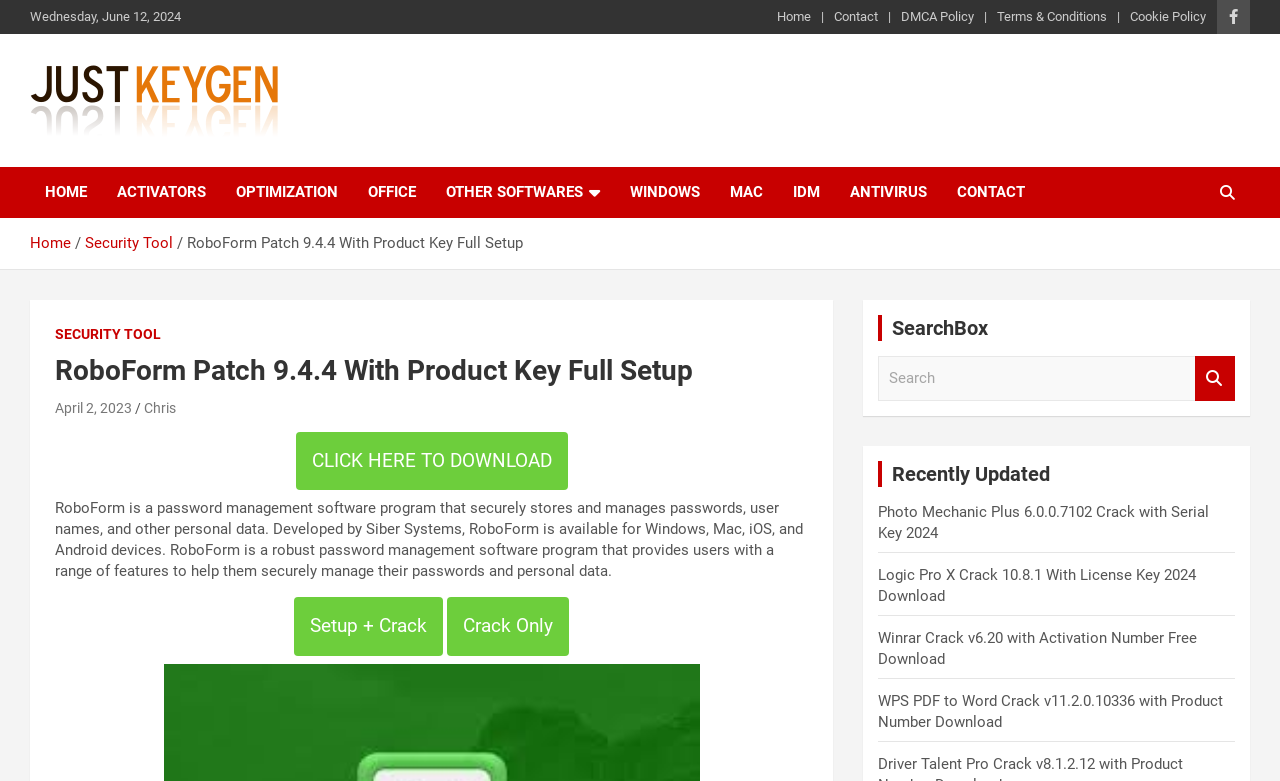Identify the bounding box coordinates of the clickable section necessary to follow the following instruction: "Go to contact page". The coordinates should be presented as four float numbers from 0 to 1, i.e., [left, top, right, bottom].

[0.652, 0.01, 0.686, 0.034]